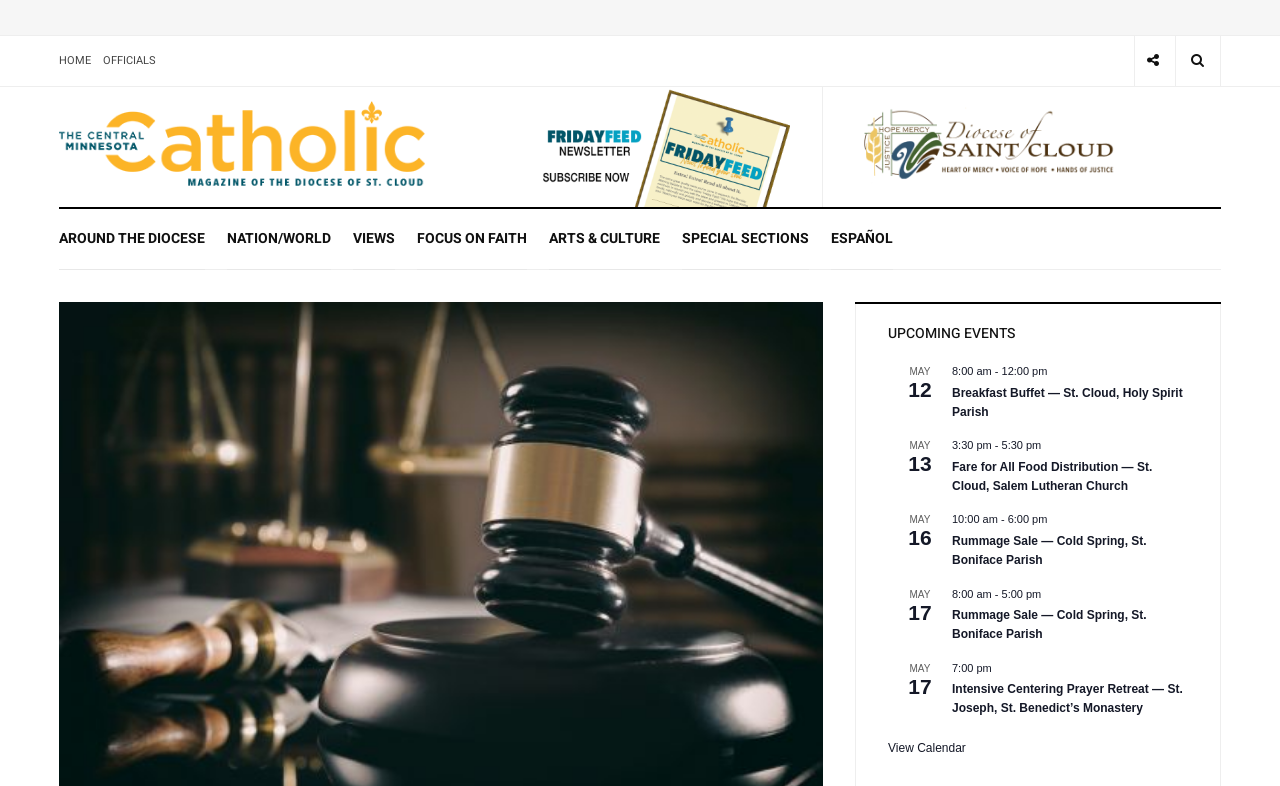Provide the bounding box coordinates of the area you need to click to execute the following instruction: "Check the upcoming event on MAY 12".

[0.694, 0.464, 0.744, 0.537]